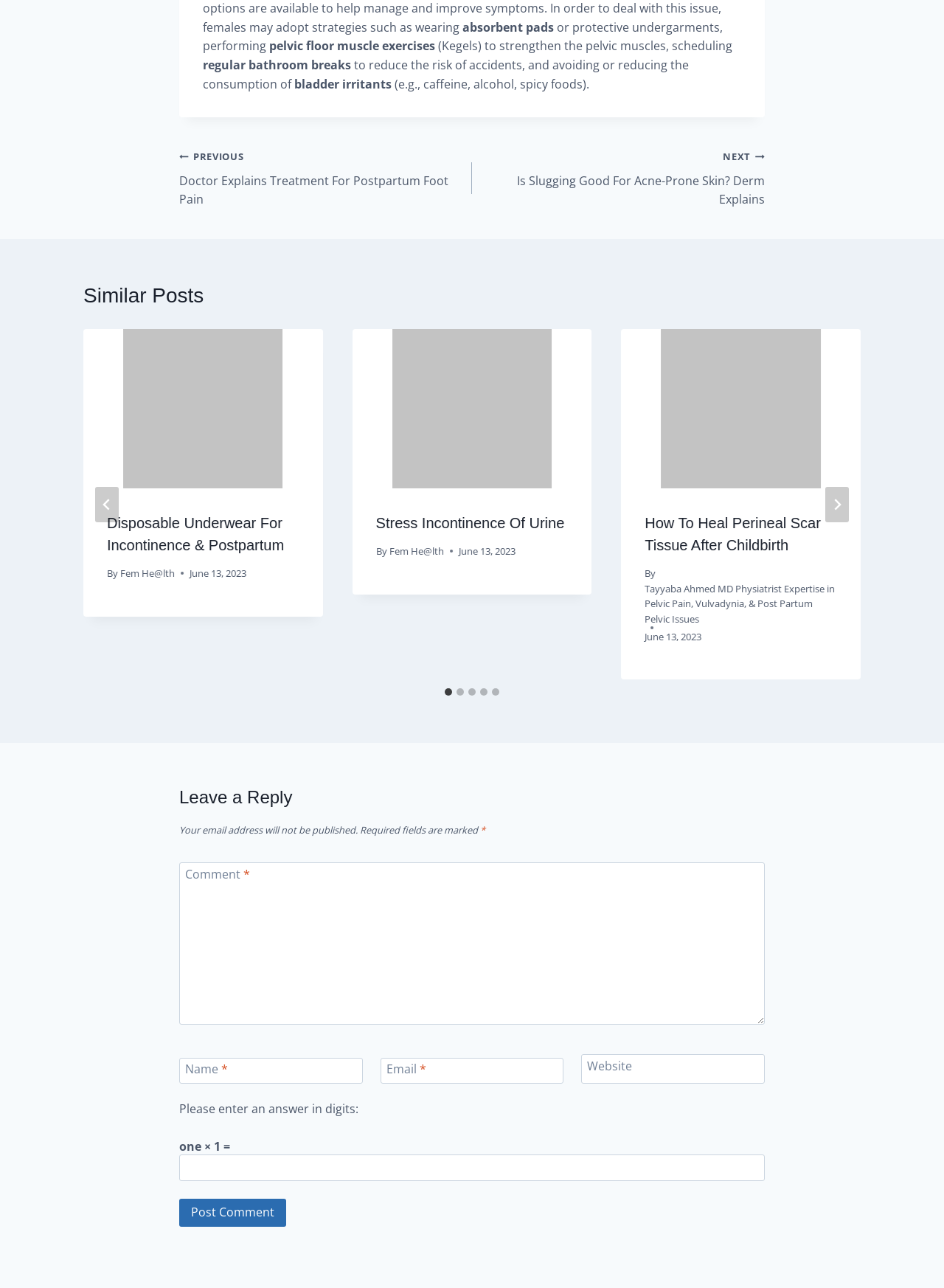What is the topic of the article?
Ensure your answer is thorough and detailed.

Based on the text content of the webpage, it appears that the article is discussing postpartum care, as it mentions topics such as absorbent pads, pelvic floor muscle exercises, and stress incontinence of urine.